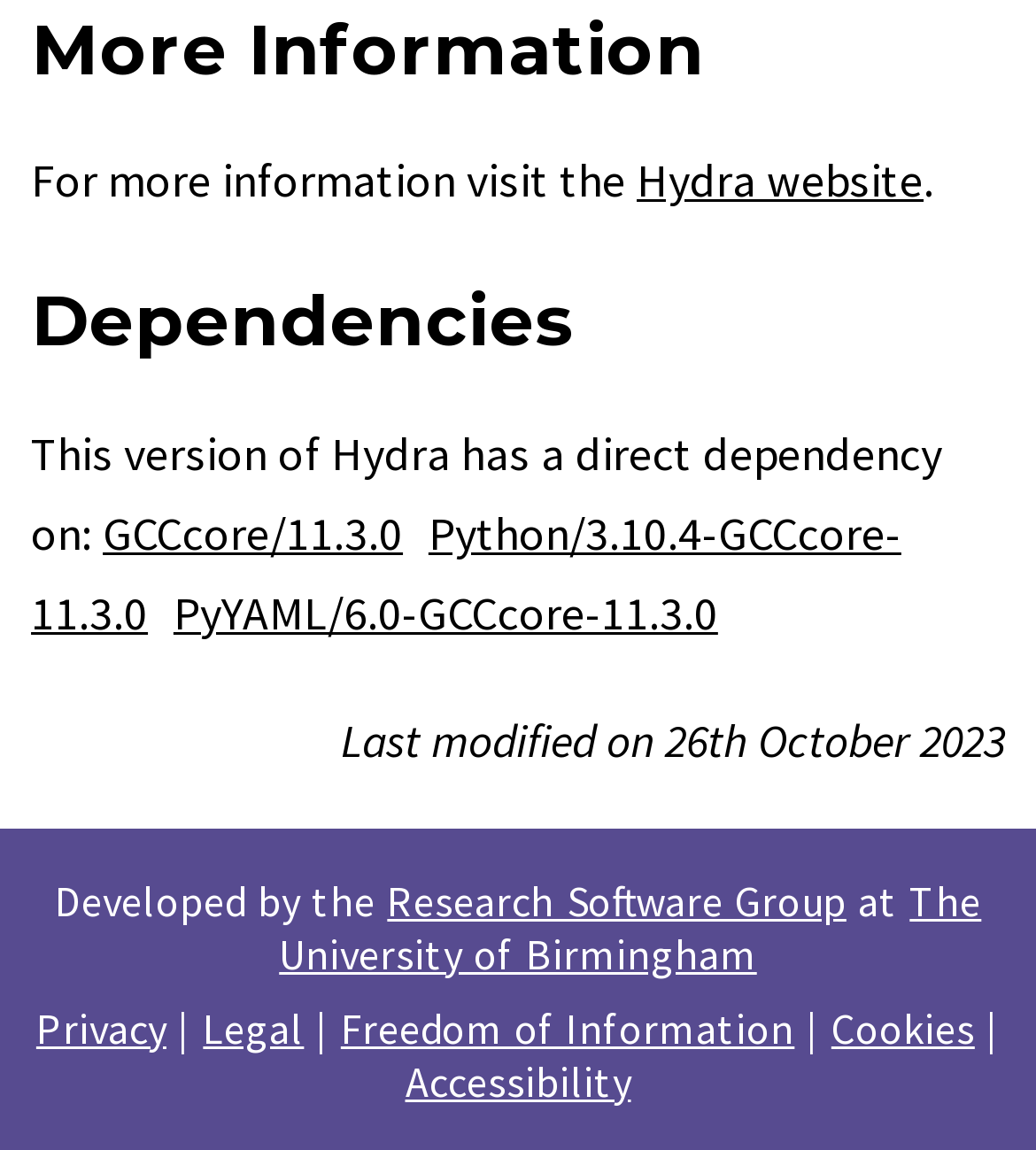Provide the bounding box coordinates of the section that needs to be clicked to accomplish the following instruction: "visit the Hydra website."

[0.615, 0.133, 0.892, 0.184]